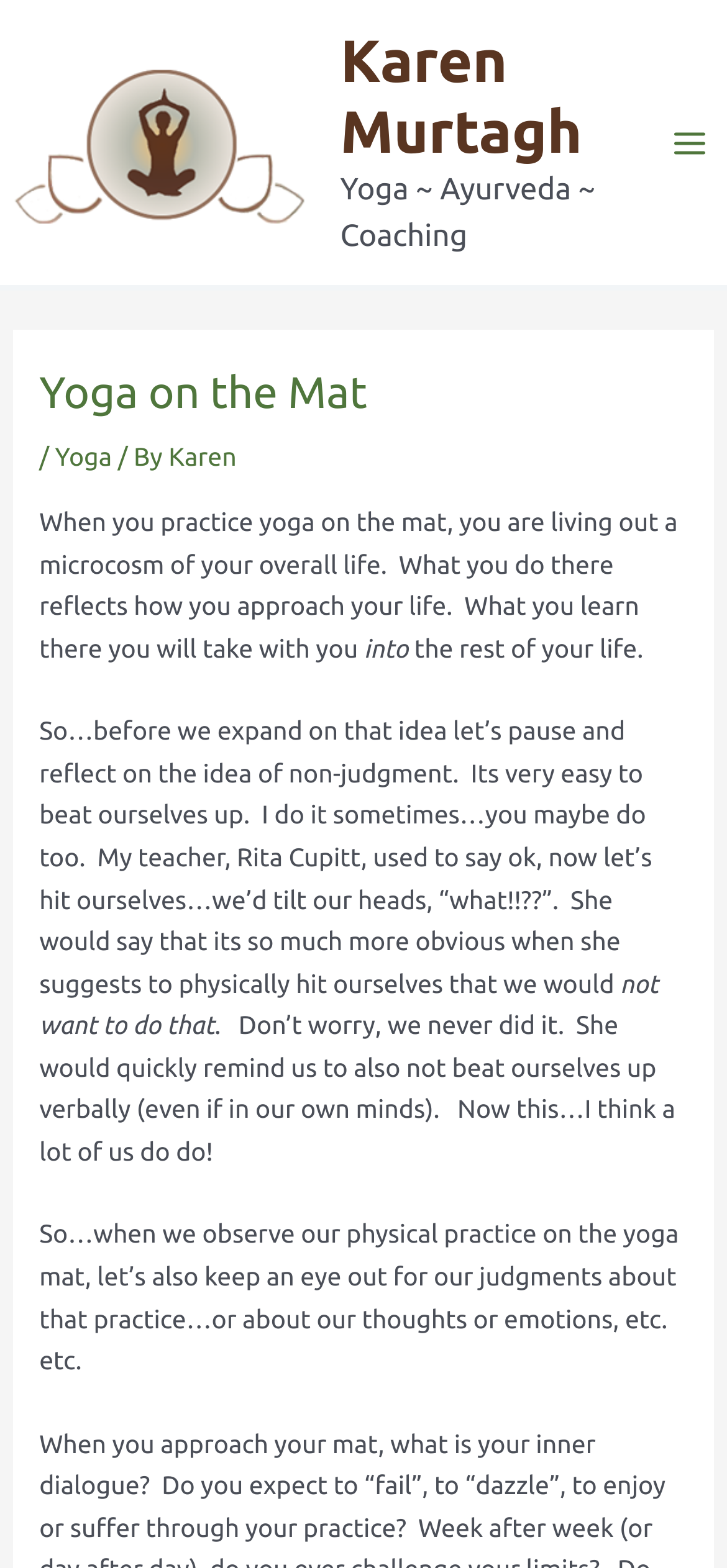Answer with a single word or phrase: 
Who is the author of the text?

Karen Murtagh